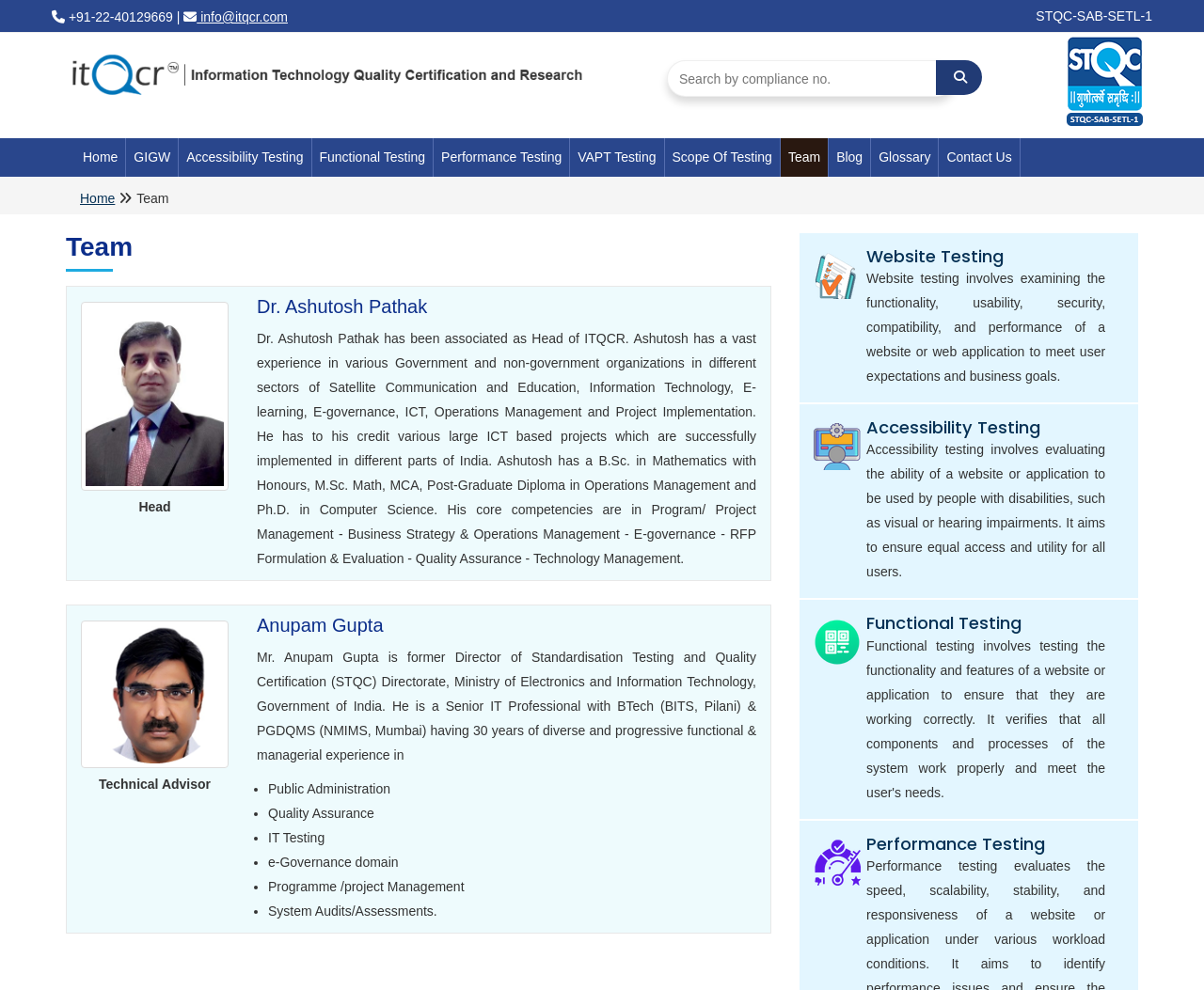Give a one-word or short-phrase answer to the following question: 
What is the name of the first link in the main navigation?

Home